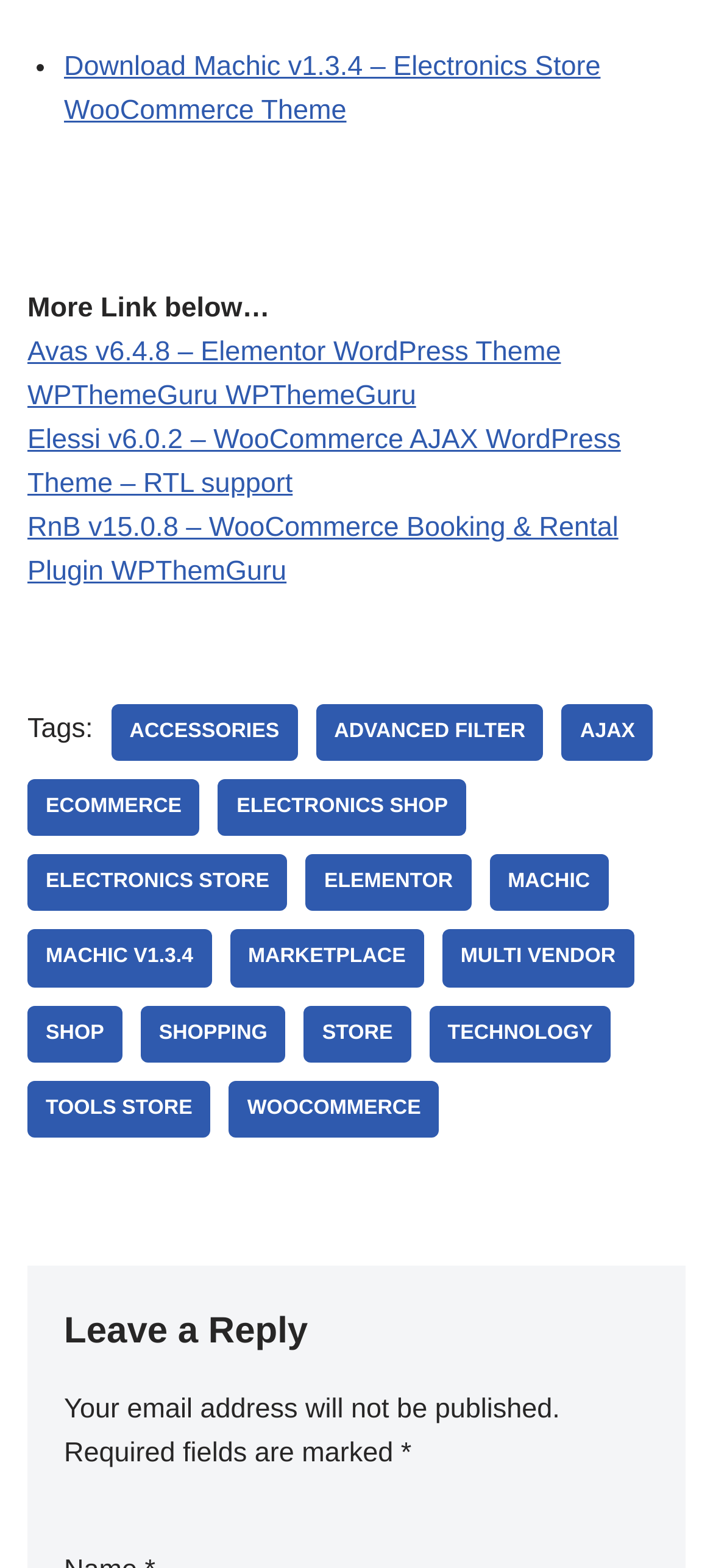Using the webpage screenshot, find the UI element described by multi vendor. Provide the bounding box coordinates in the format (top-left x, top-left y, bottom-right x, bottom-right y), ensuring all values are floating point numbers between 0 and 1.

[0.62, 0.593, 0.889, 0.629]